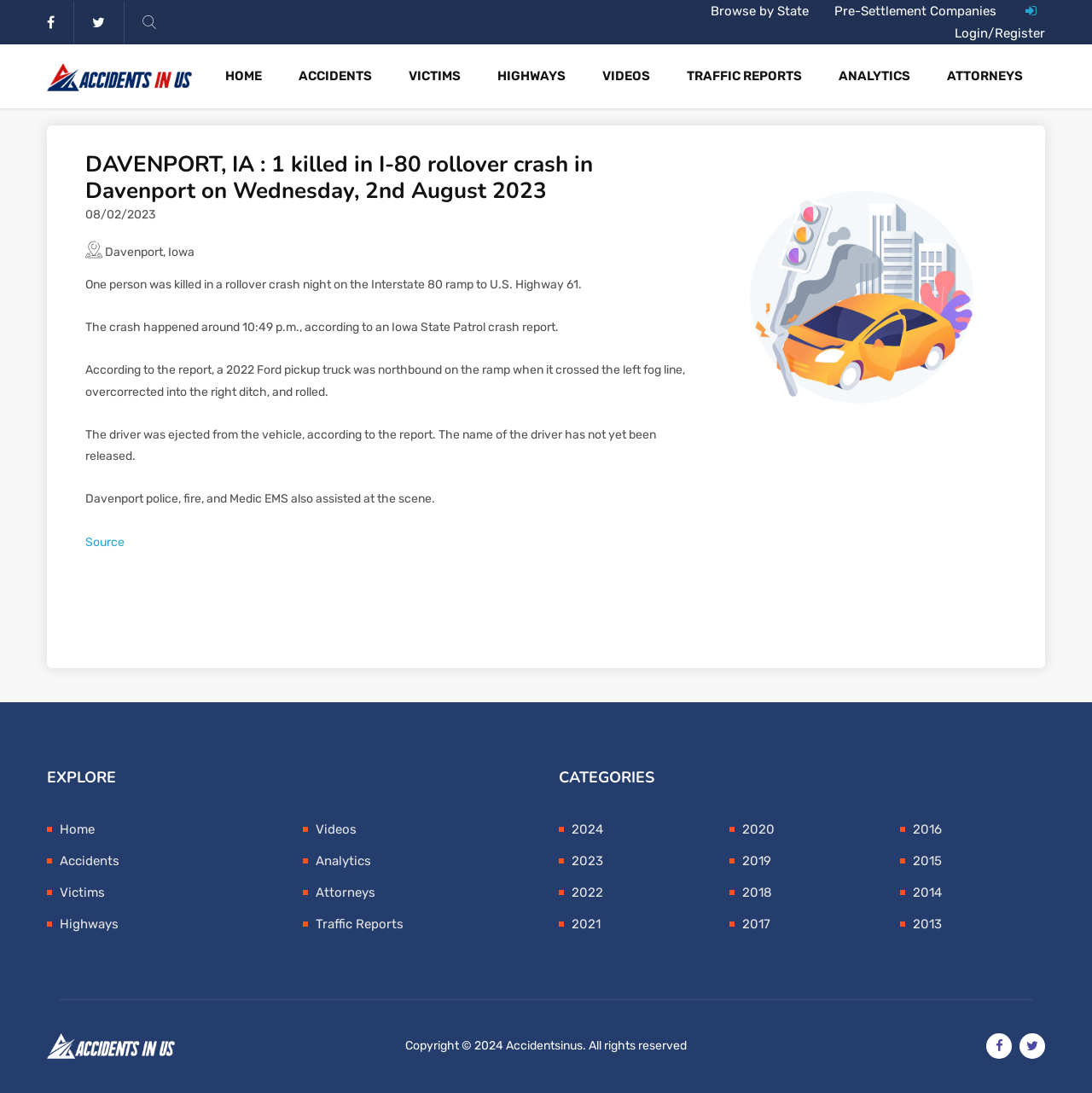What is the location of the accident?
Please provide a detailed and comprehensive answer to the question.

The location of the accident can be found in the second static text element, which says 'Davenport, Iowa'. This information is also present in the main heading of the webpage.